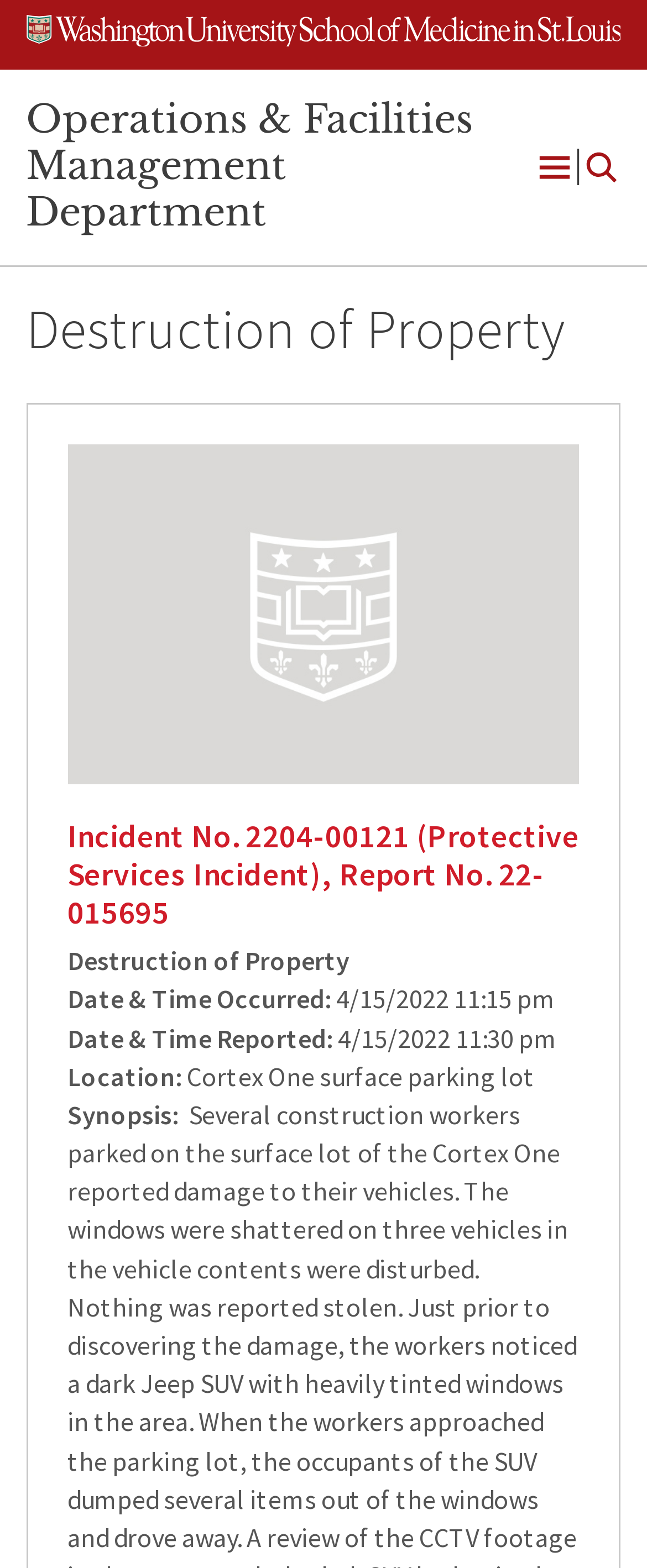Find the bounding box coordinates for the HTML element described as: "Operations & Facilities Management Department". The coordinates should consist of four float values between 0 and 1, i.e., [left, top, right, bottom].

[0.04, 0.062, 0.73, 0.15]